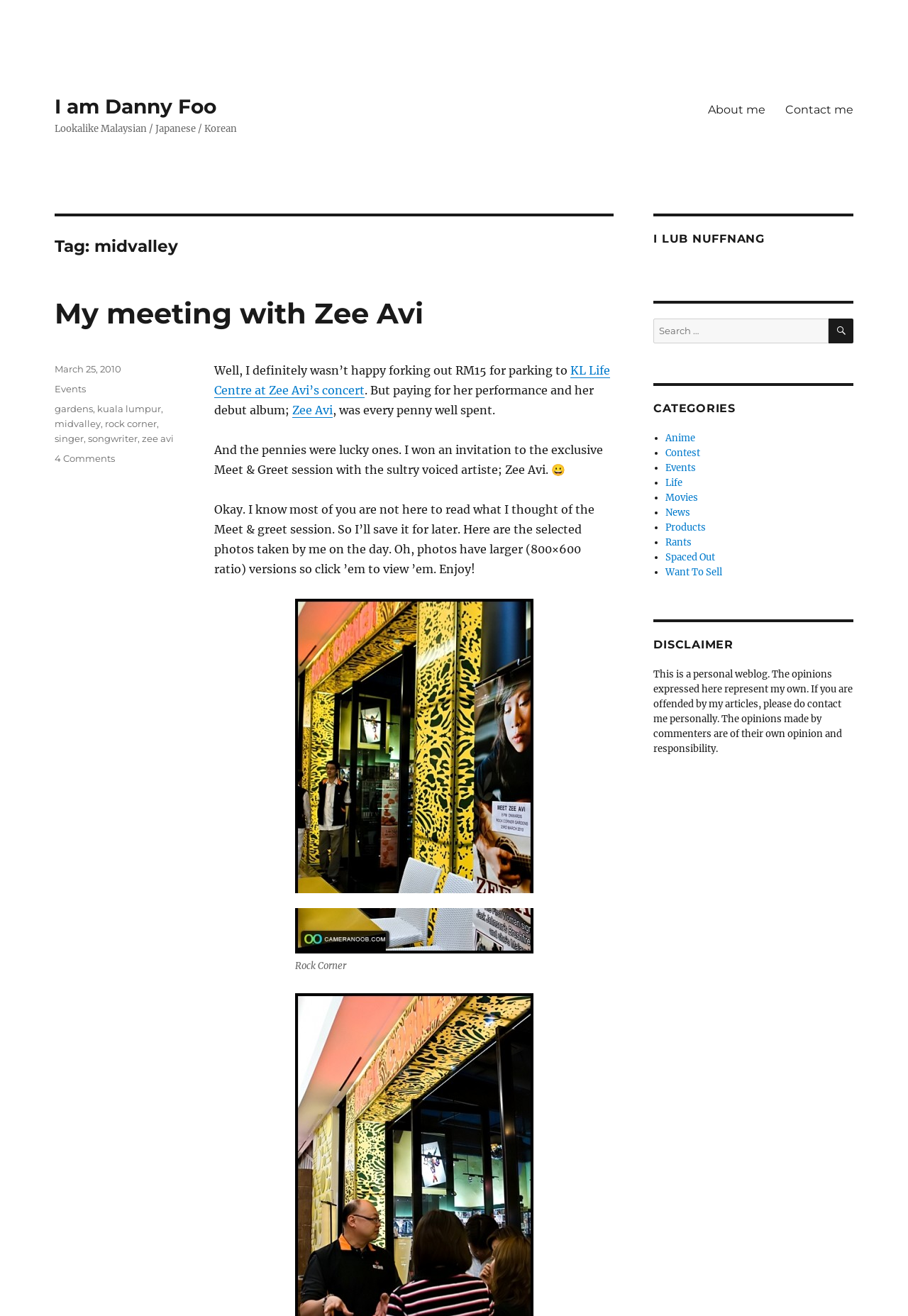What is the name of the singer-songwriter mentioned in the blog post?
Based on the content of the image, thoroughly explain and answer the question.

The name of the singer-songwriter can be found in the text, which mentions 'Zee Avi' multiple times. The author also mentions meeting her and attending her concert.